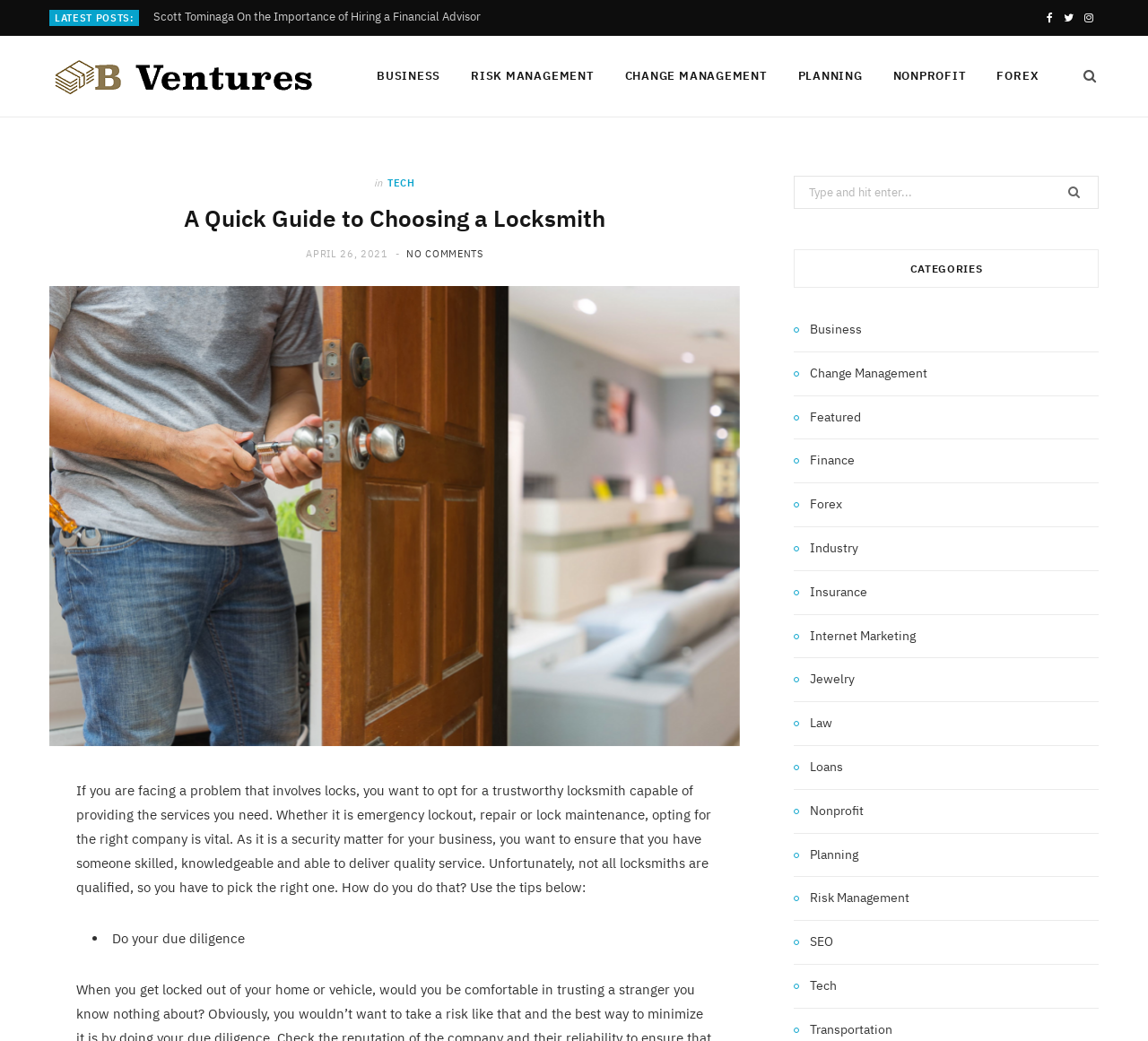How many categories are listed on the webpage?
Using the information from the image, answer the question thoroughly.

I counted the number of categories listed on the webpage, which include Business, Change Management, Featured, Finance, Forex, Industry, Insurance, Internet Marketing, Jewelry, Law, Loans, Nonprofit, Planning, Risk Management, SEO, Tech, and Transportation, and found that there are 15 categories.